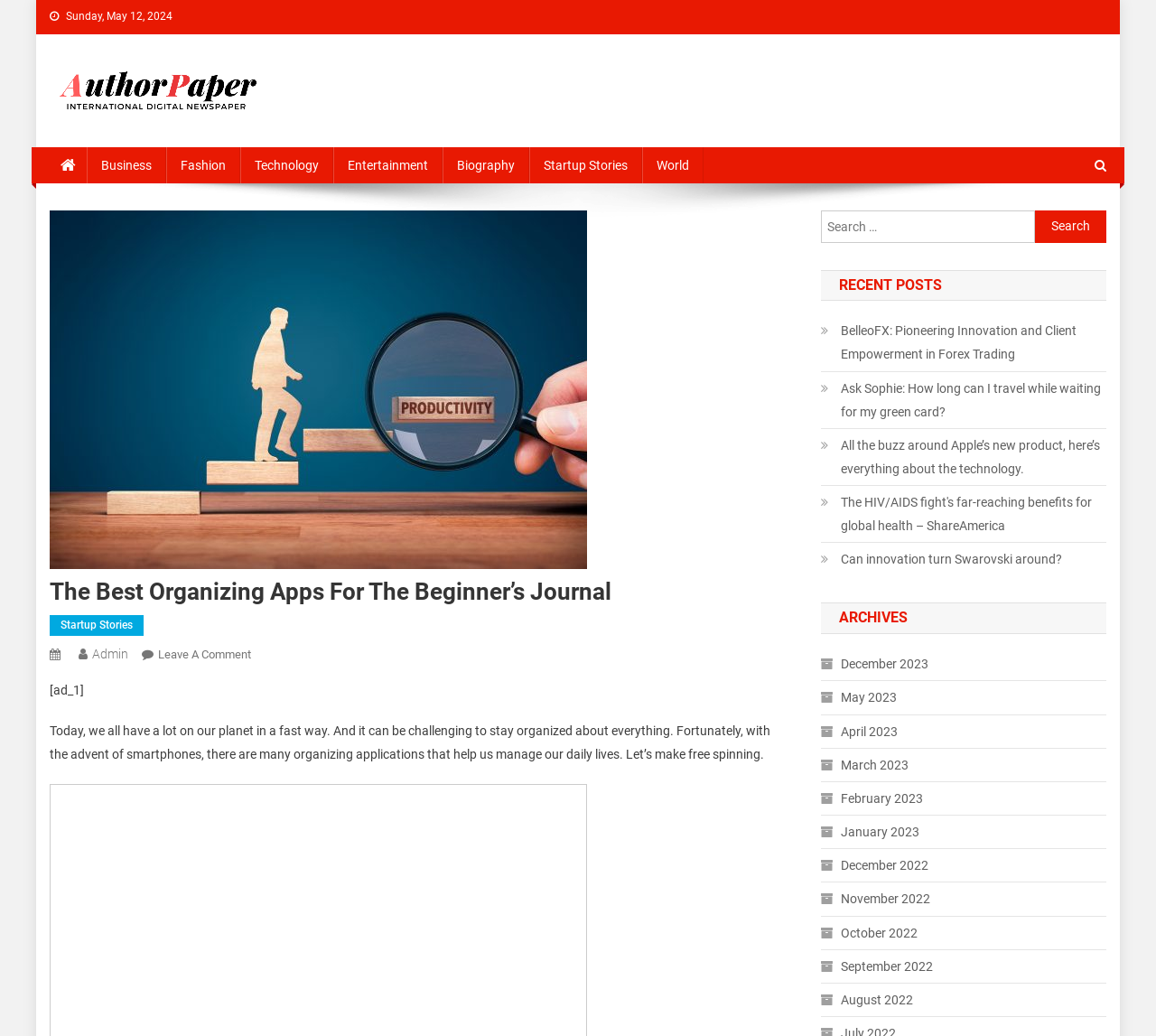What is the date displayed on the top of the webpage?
Examine the image and give a concise answer in one word or a short phrase.

Sunday, May 12, 2024